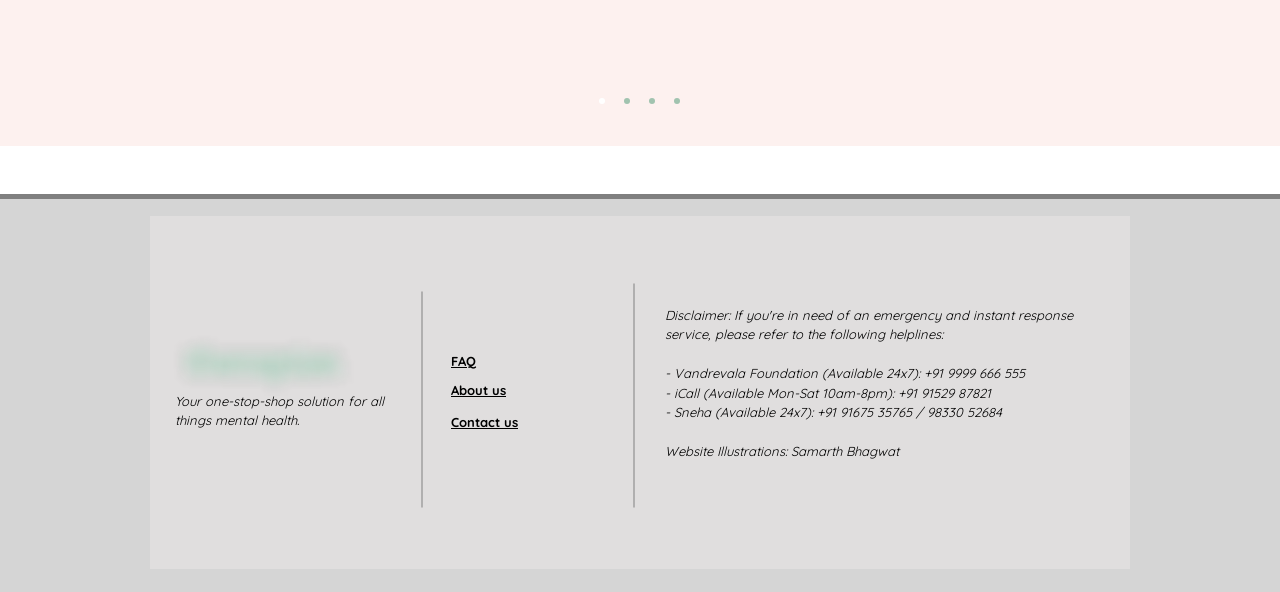Respond to the following question using a concise word or phrase: 
What is the name of the illustrator of the website?

Samarth Bhagwat